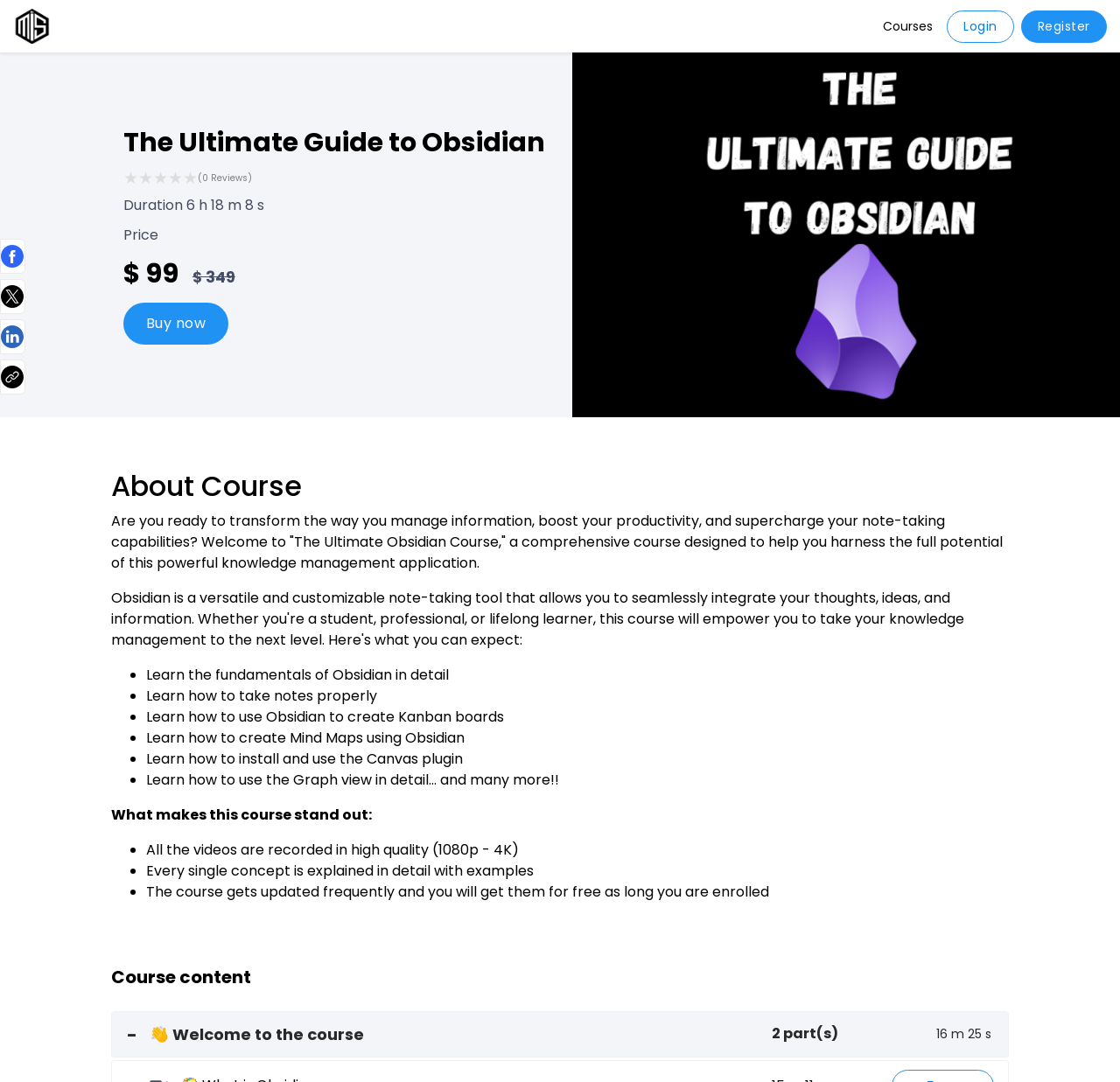Kindly determine the bounding box coordinates for the clickable area to achieve the given instruction: "Click the 'facebook' link".

[0.0, 0.221, 0.038, 0.253]